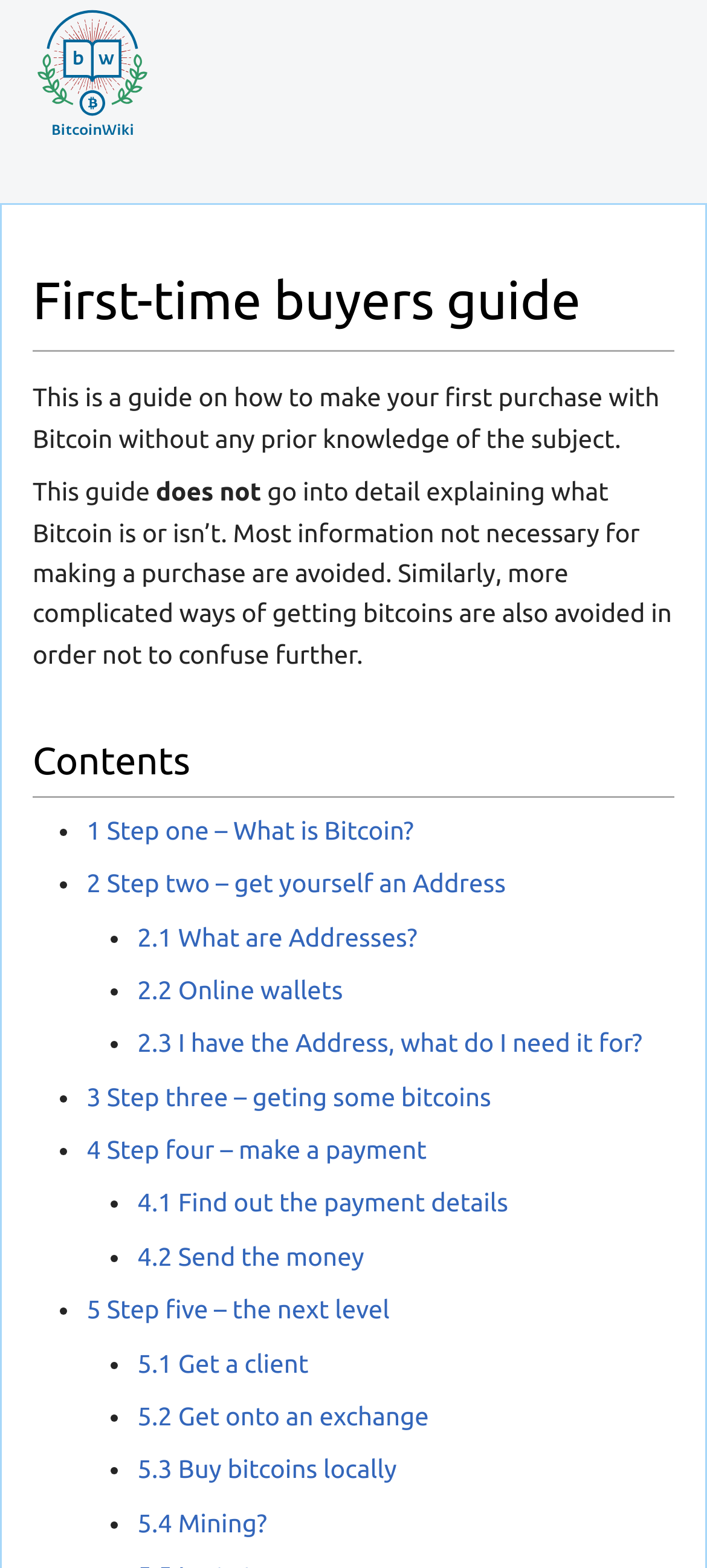Give a succinct answer to this question in a single word or phrase: 
How many steps are involved in making a purchase with Bitcoin?

5